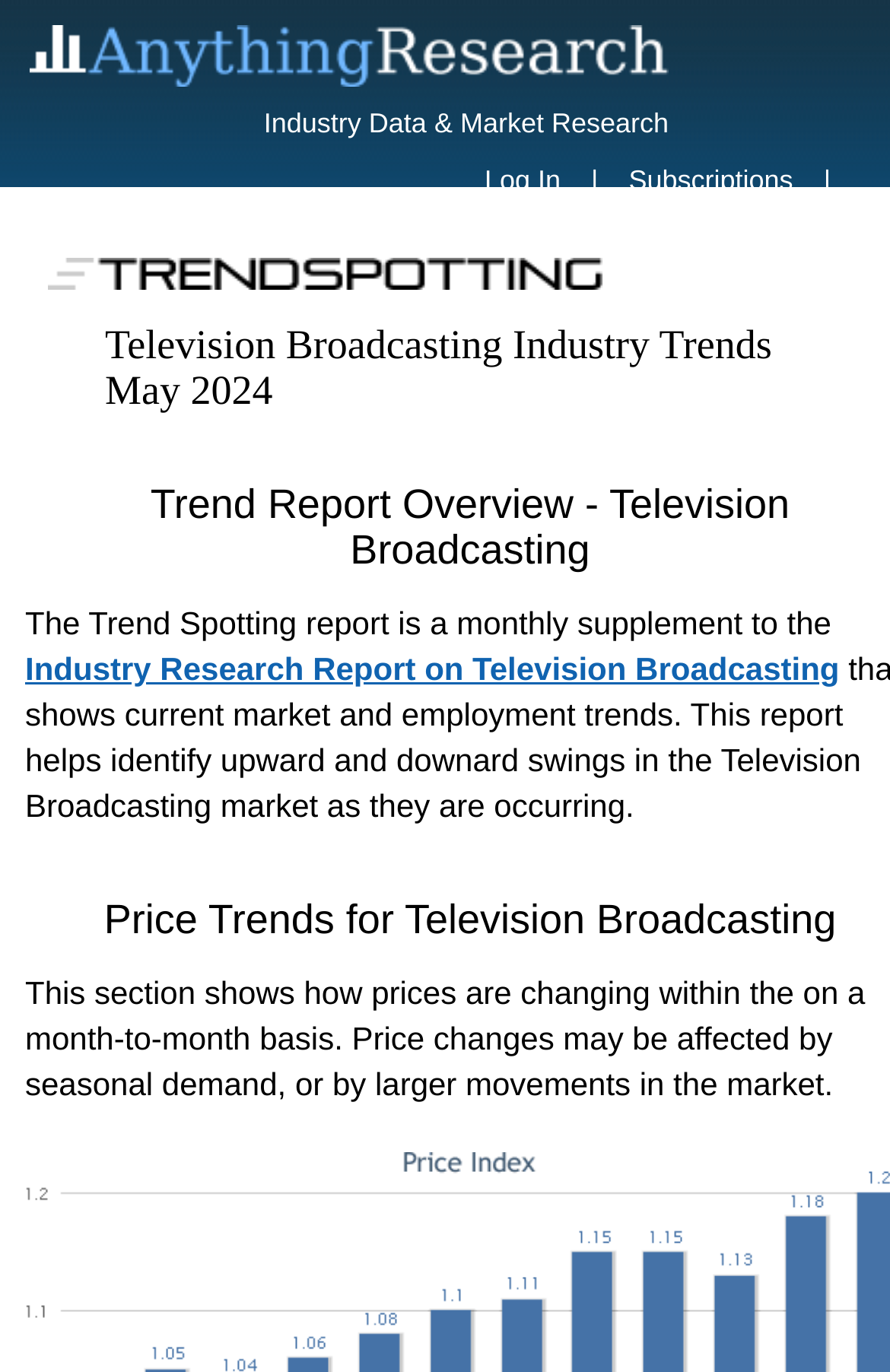Please determine the bounding box coordinates for the element that should be clicked to follow these instructions: "contact support".

[0.489, 0.187, 0.647, 0.21]